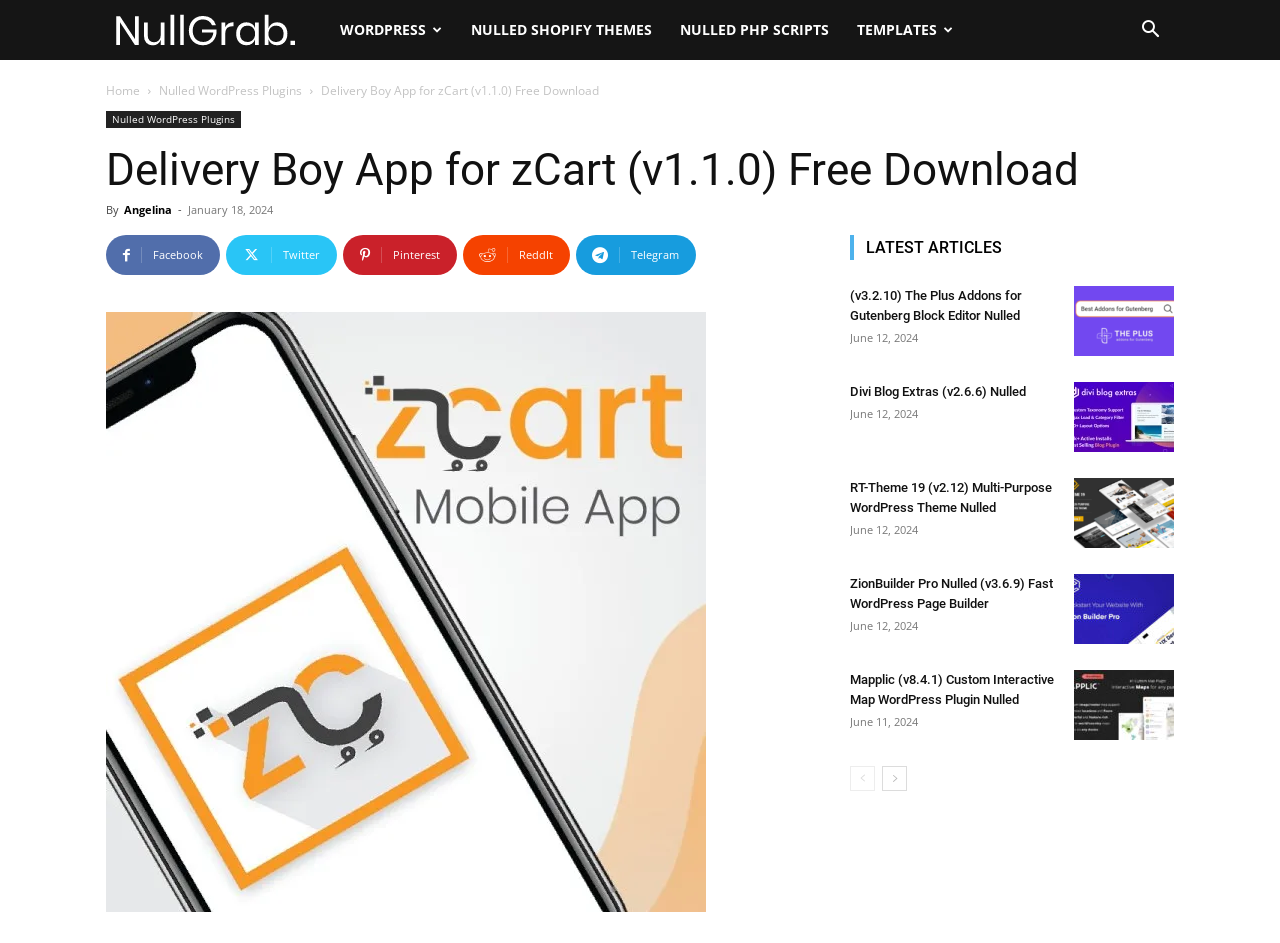Pinpoint the bounding box coordinates of the element that must be clicked to accomplish the following instruction: "go to the sources page". The coordinates should be in the format of four float numbers between 0 and 1, i.e., [left, top, right, bottom].

None